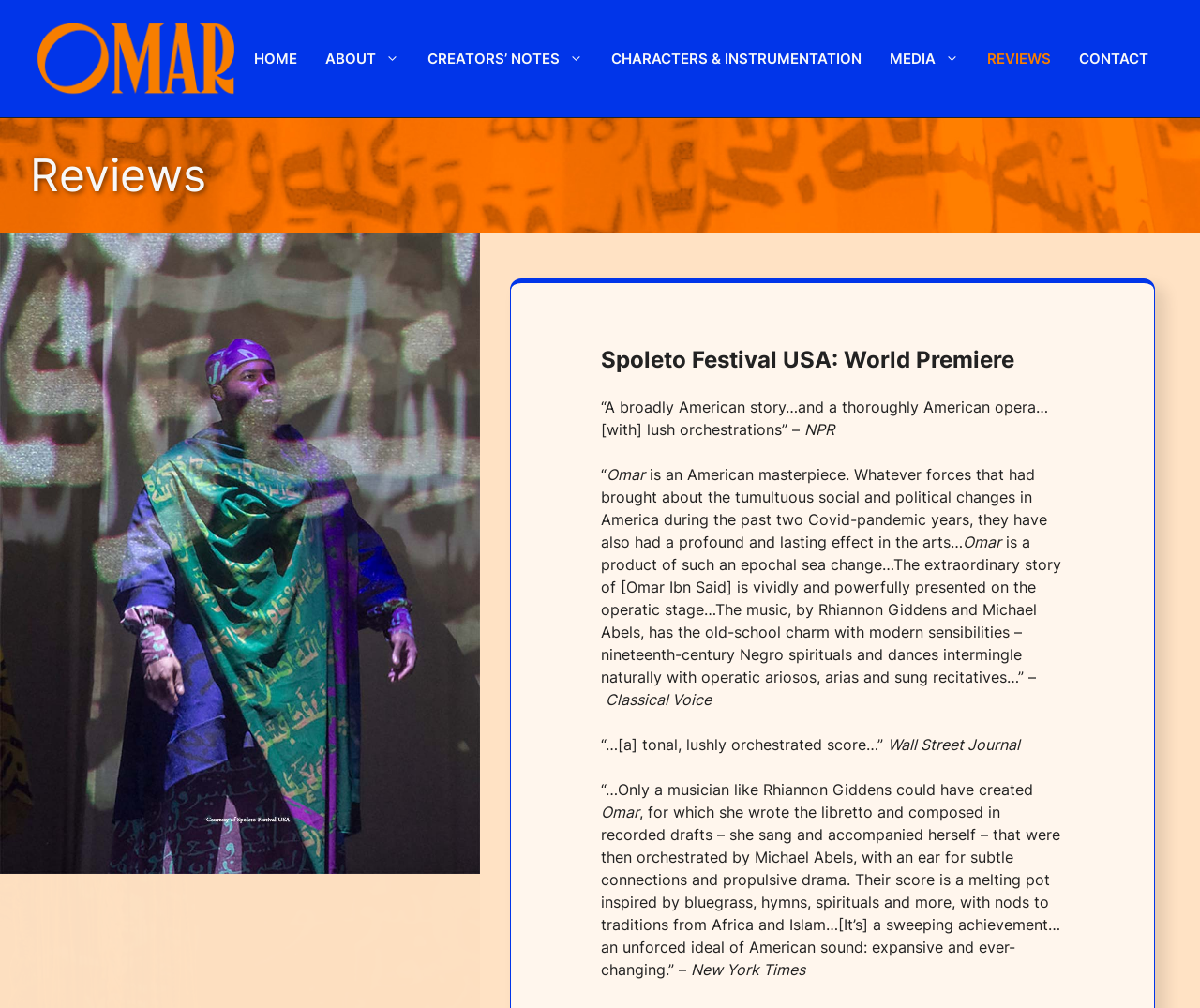How many navigation links are there?
Look at the image and respond with a single word or a short phrase.

8